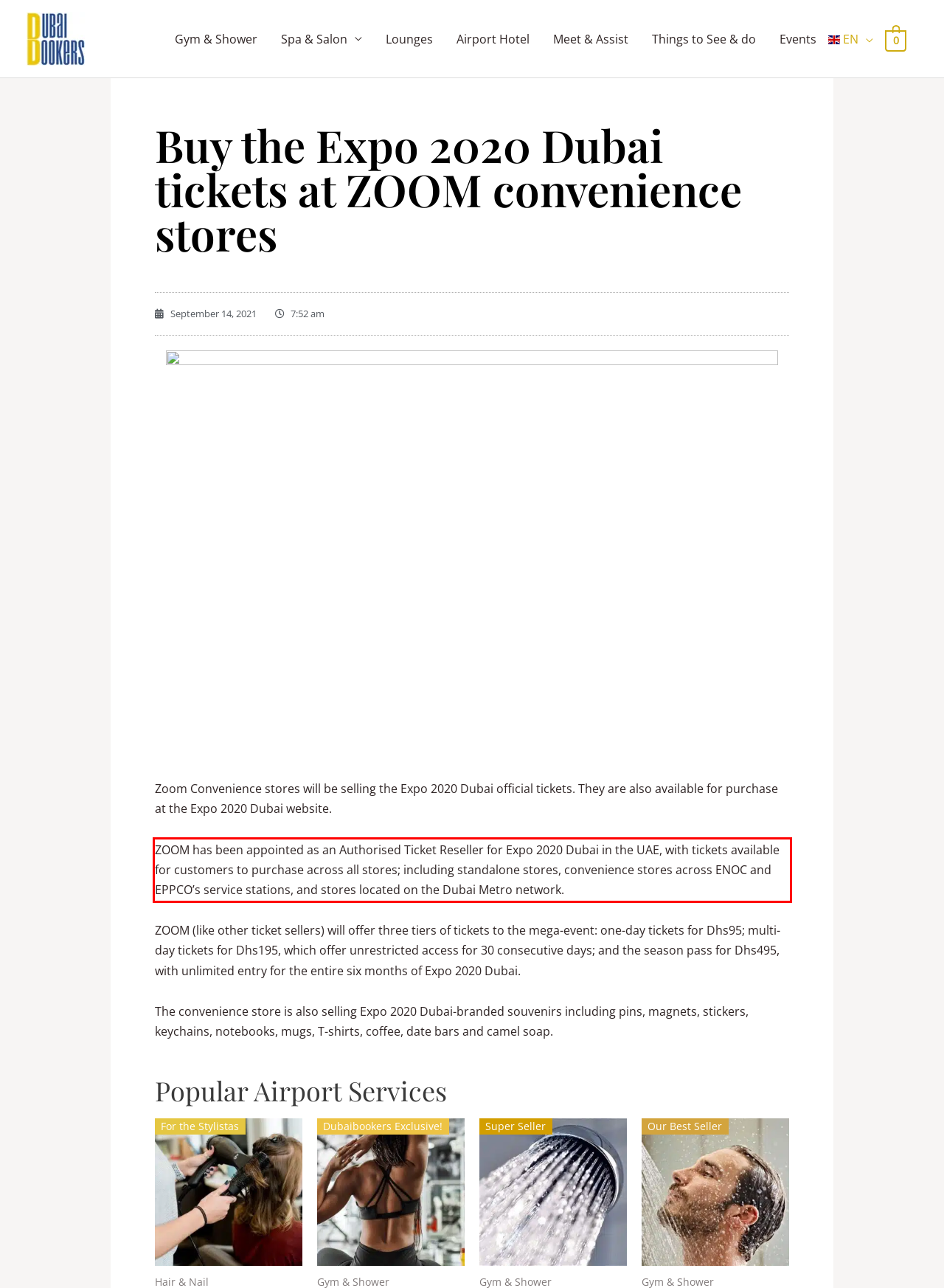You have a screenshot of a webpage with a red bounding box. Use OCR to generate the text contained within this red rectangle.

ZOOM has been appointed as an Authorised Ticket Reseller for Expo 2020 Dubai in the UAE, with tickets available for customers to purchase across all stores; including standalone stores, convenience stores across ENOC and EPPCO’s service stations, and stores located on the Dubai Metro network.